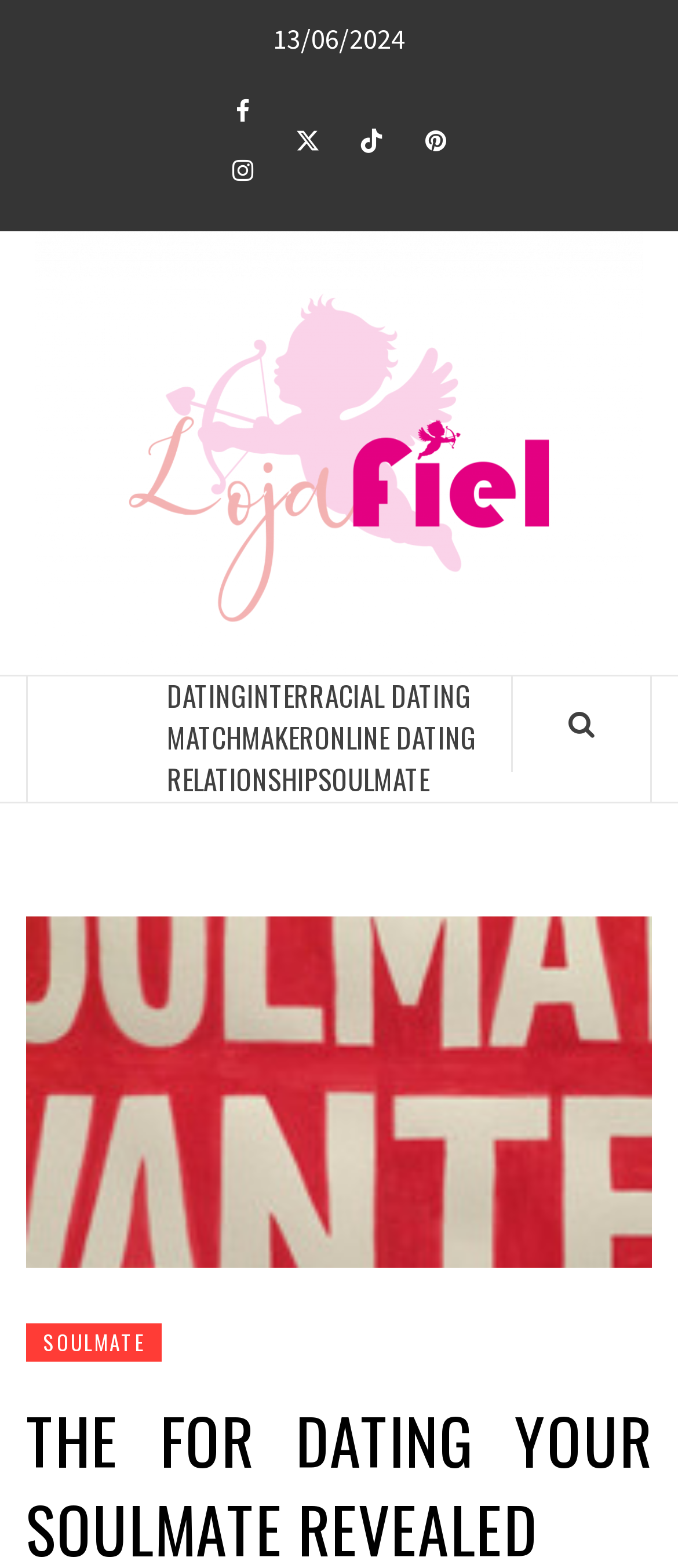Find and provide the bounding box coordinates for the UI element described with: "parent_node: LOJA FIEL".

[0.051, 0.203, 0.949, 0.374]